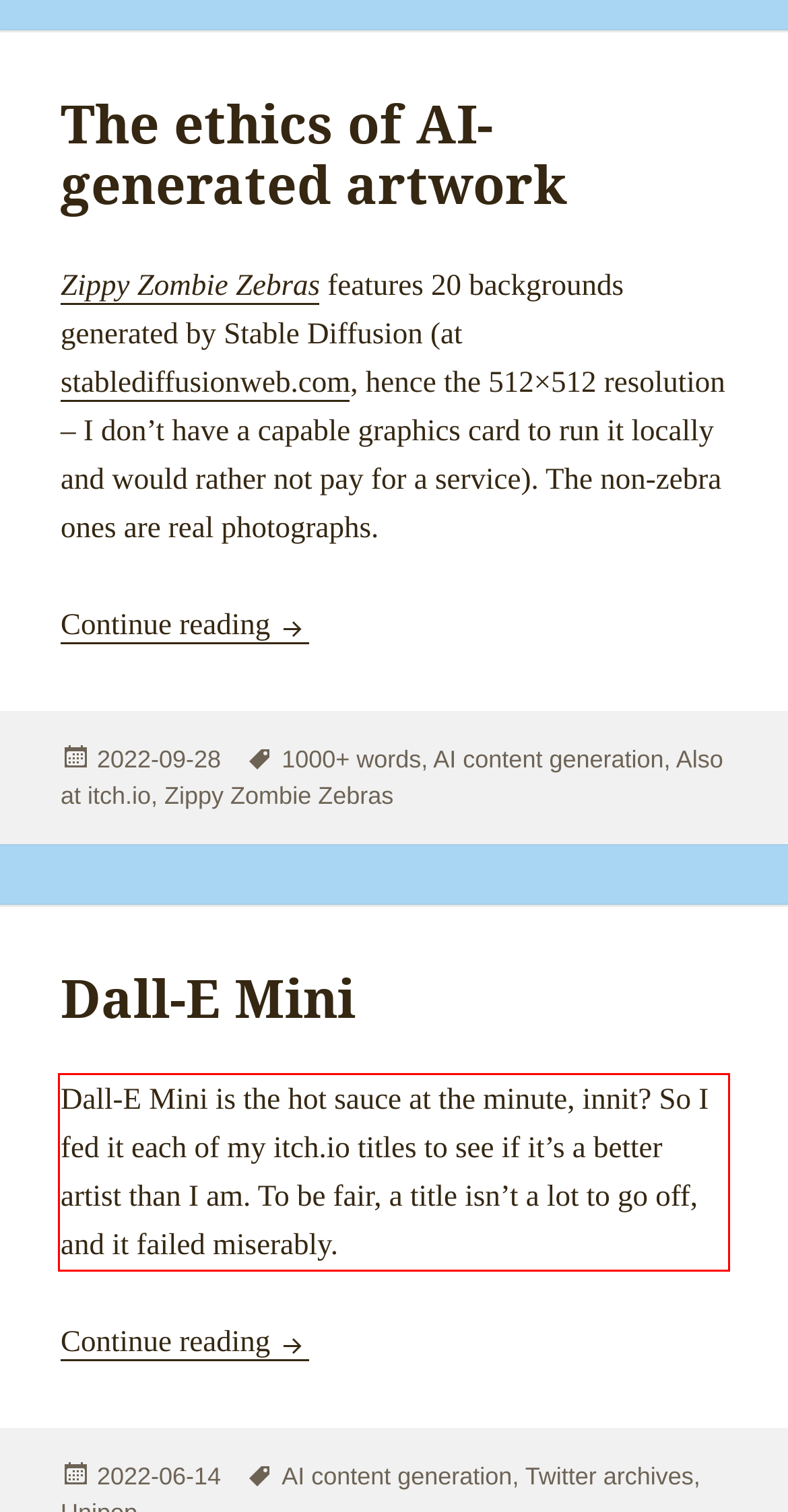Within the screenshot of the webpage, there is a red rectangle. Please recognize and generate the text content inside this red bounding box.

Dall-E Mini is the hot sauce at the minute, innit? So I fed it each of my itch​.io titles to see if it’s a better artist than I am. To be fair, a title isn’t a lot to go off, and it failed miserably.